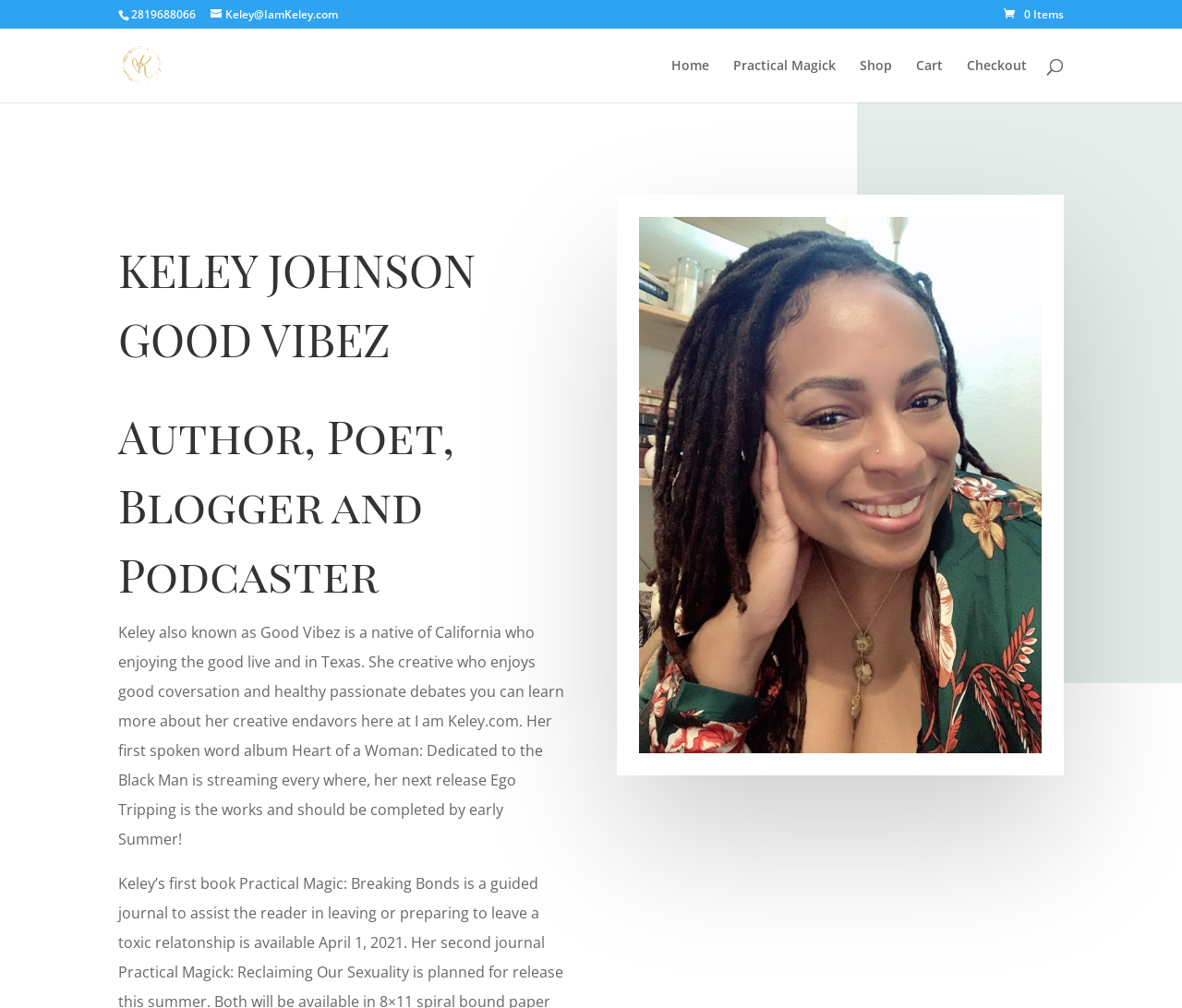Can you find the bounding box coordinates for the element that needs to be clicked to execute this instruction: "view practical magick"? The coordinates should be given as four float numbers between 0 and 1, i.e., [left, top, right, bottom].

[0.62, 0.059, 0.707, 0.102]